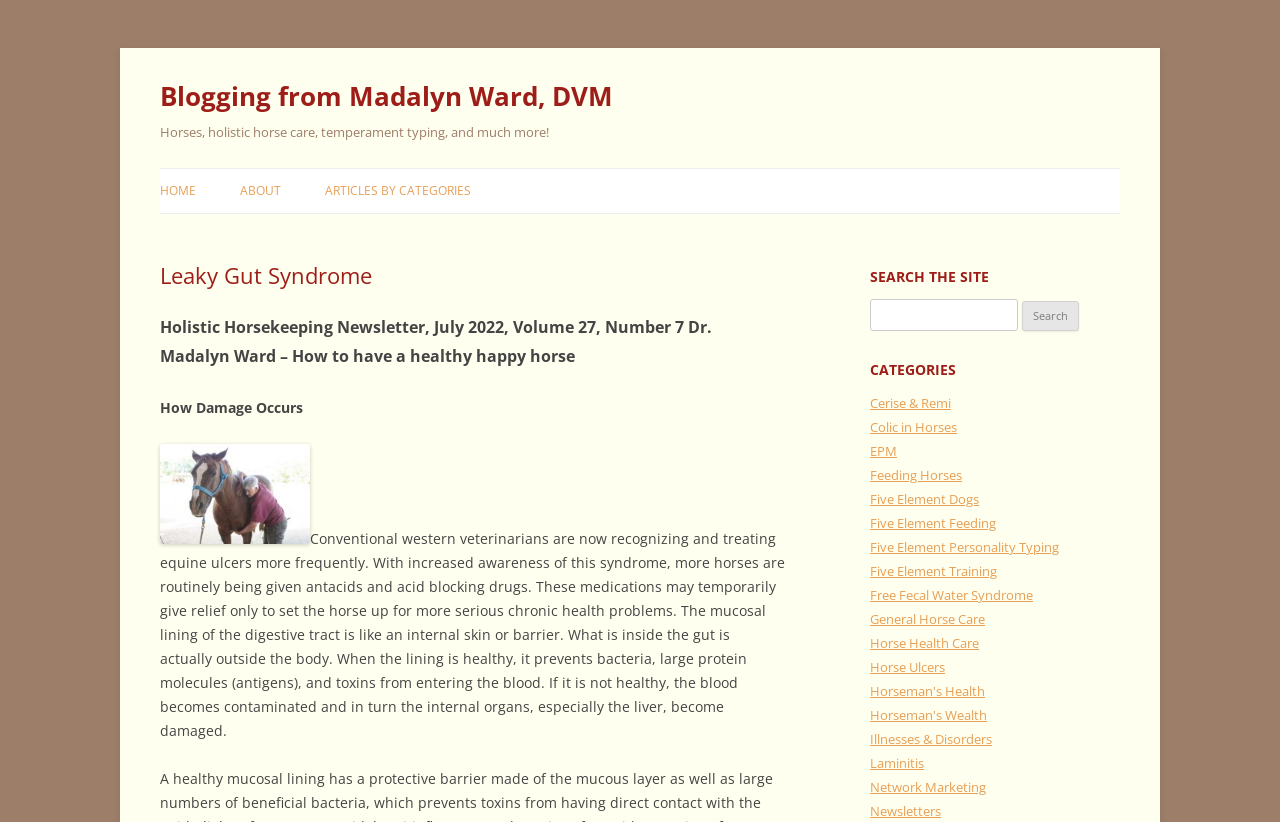Find and provide the bounding box coordinates for the UI element described with: "Other Stuff".

[0.254, 0.738, 0.41, 0.787]